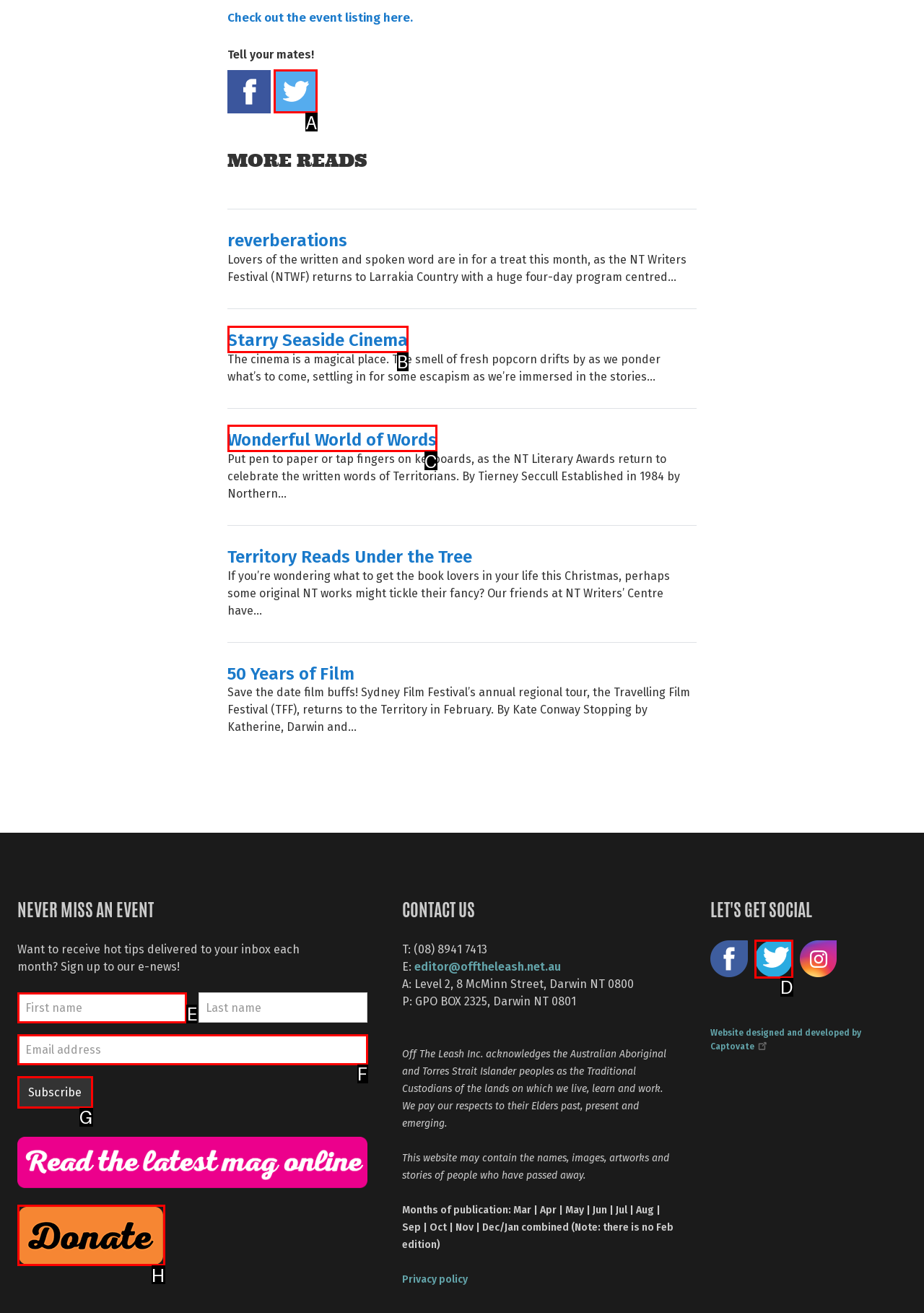Identify the letter of the option that should be selected to accomplish the following task: Follow us on Twitter. Provide the letter directly.

D